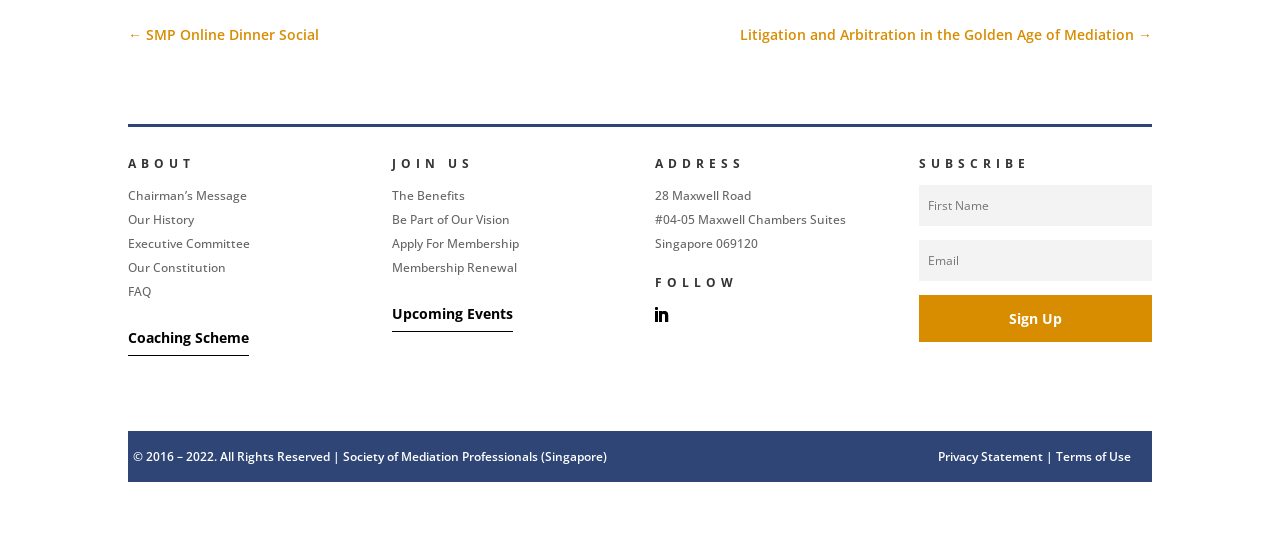Locate the bounding box of the UI element with the following description: "Follow".

[0.504, 0.56, 0.529, 0.62]